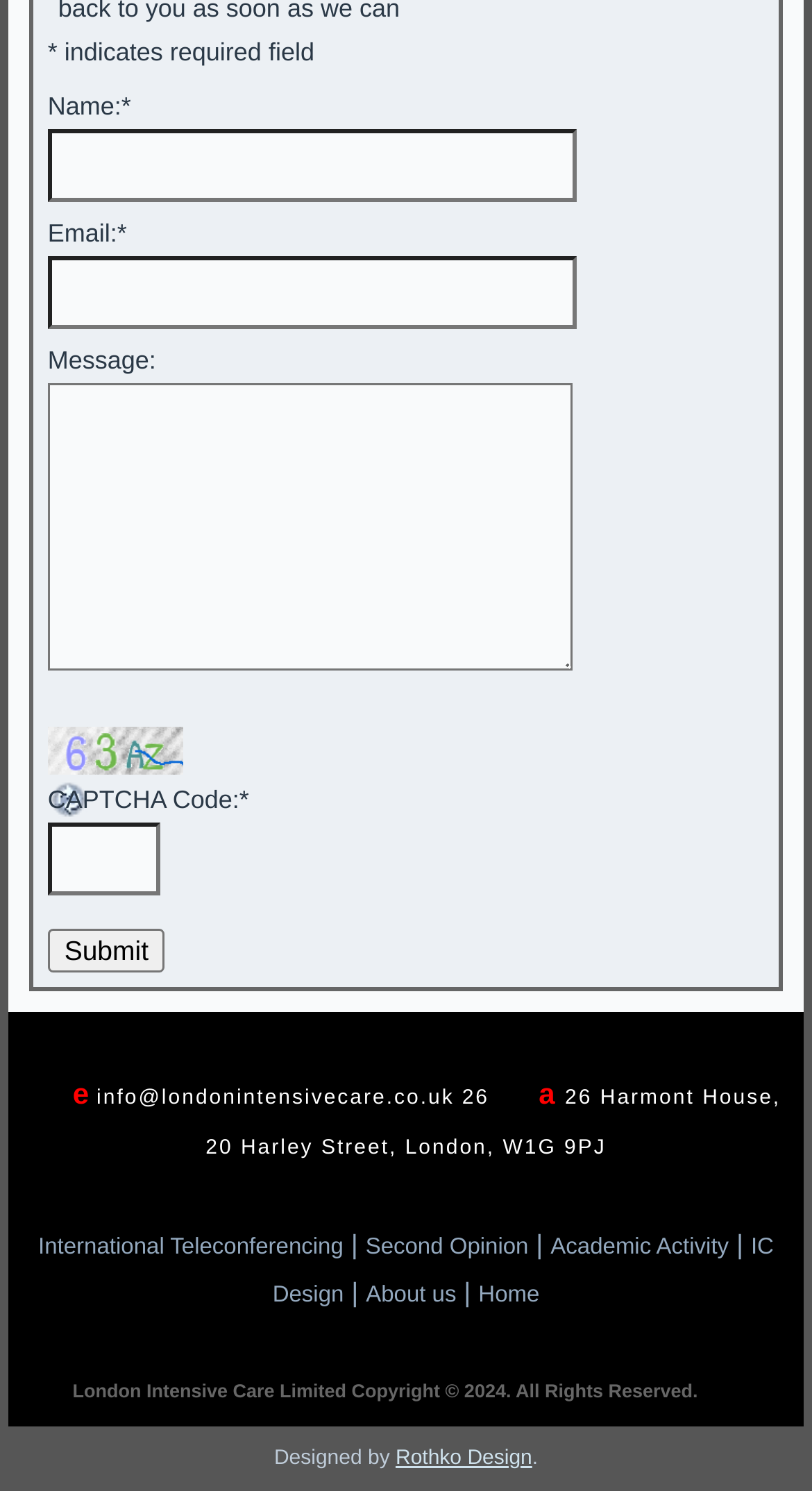Determine the bounding box for the UI element that matches this description: "For Businesses".

None